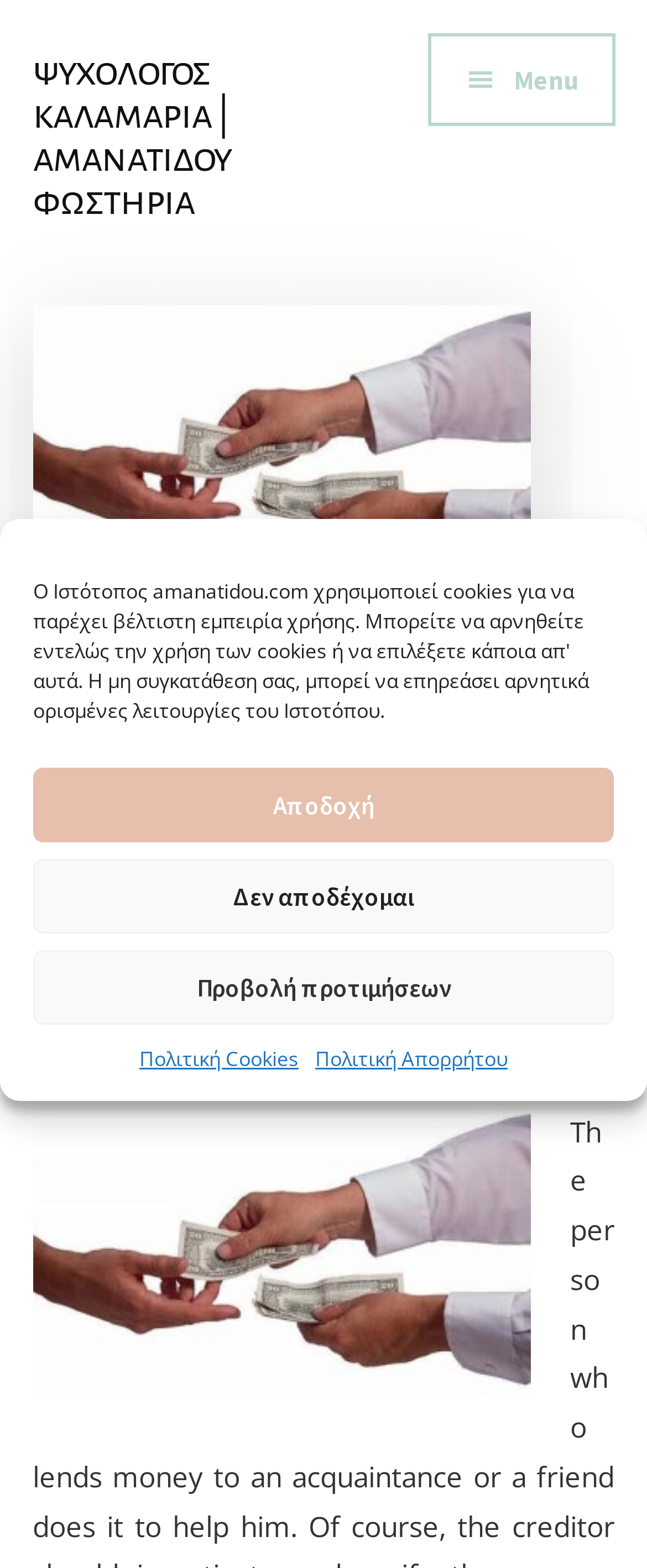From the screenshot, find the bounding box of the UI element matching this description: "ψυχολογος καλαμαρια | αμανατιδου φωστηρια". Supply the bounding box coordinates in the form [left, top, right, bottom], each a float between 0 and 1.

[0.05, 0.032, 0.358, 0.142]